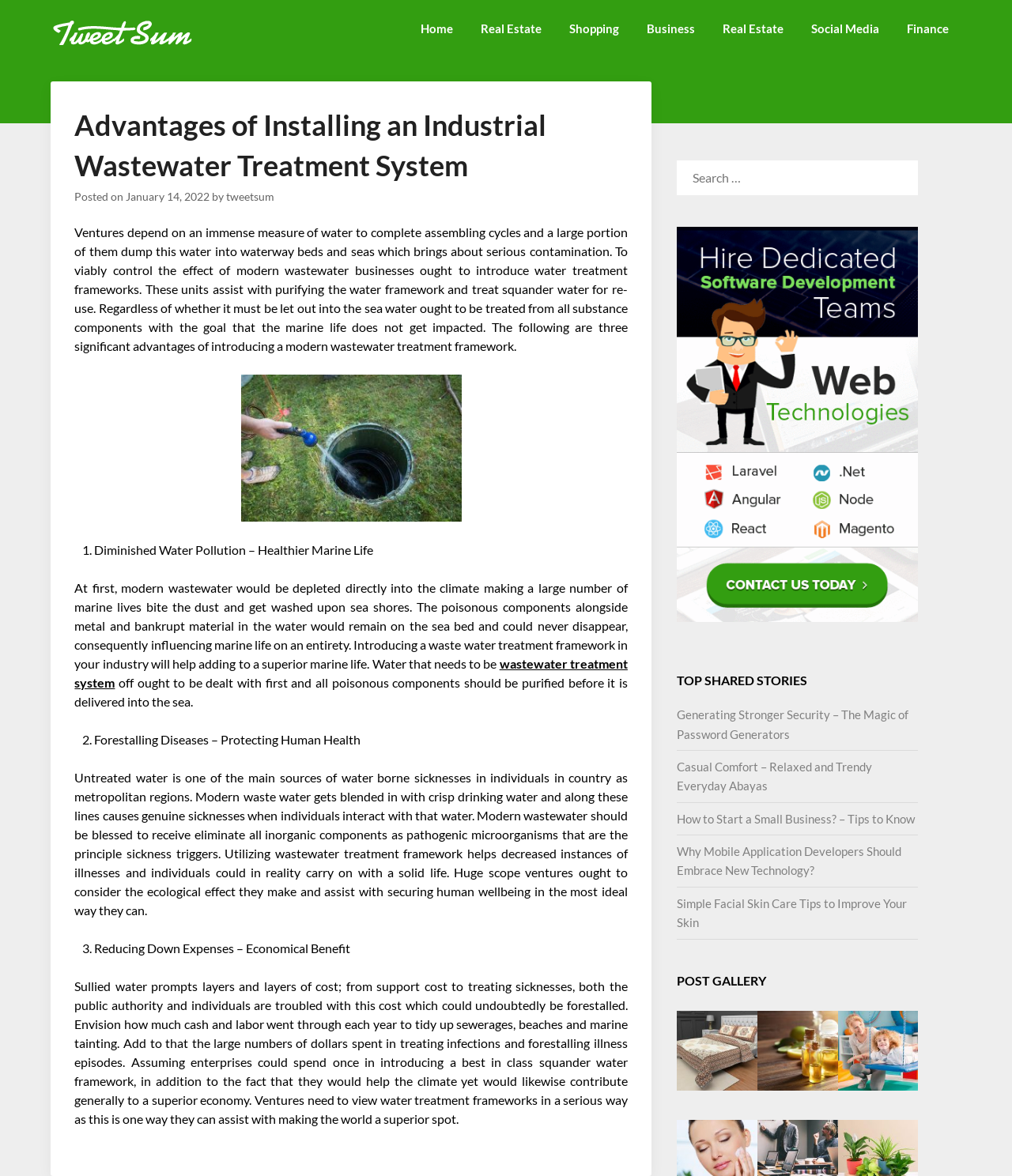Extract the primary heading text from the webpage.

Advantages of Installing an Industrial Wastewater Treatment System